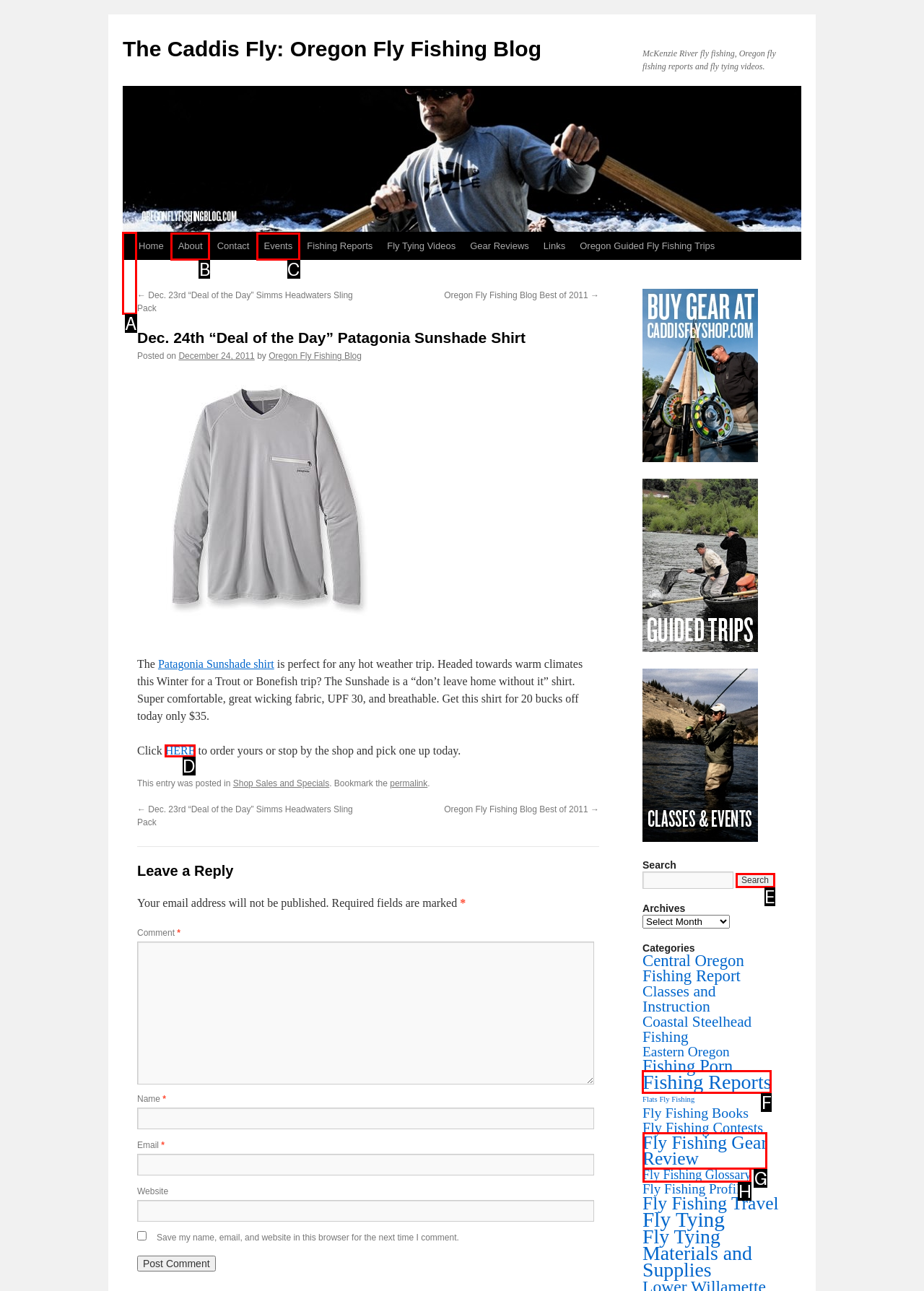Point out which UI element to click to complete this task: View the 'Fishing Reports' category
Answer with the letter corresponding to the right option from the available choices.

F